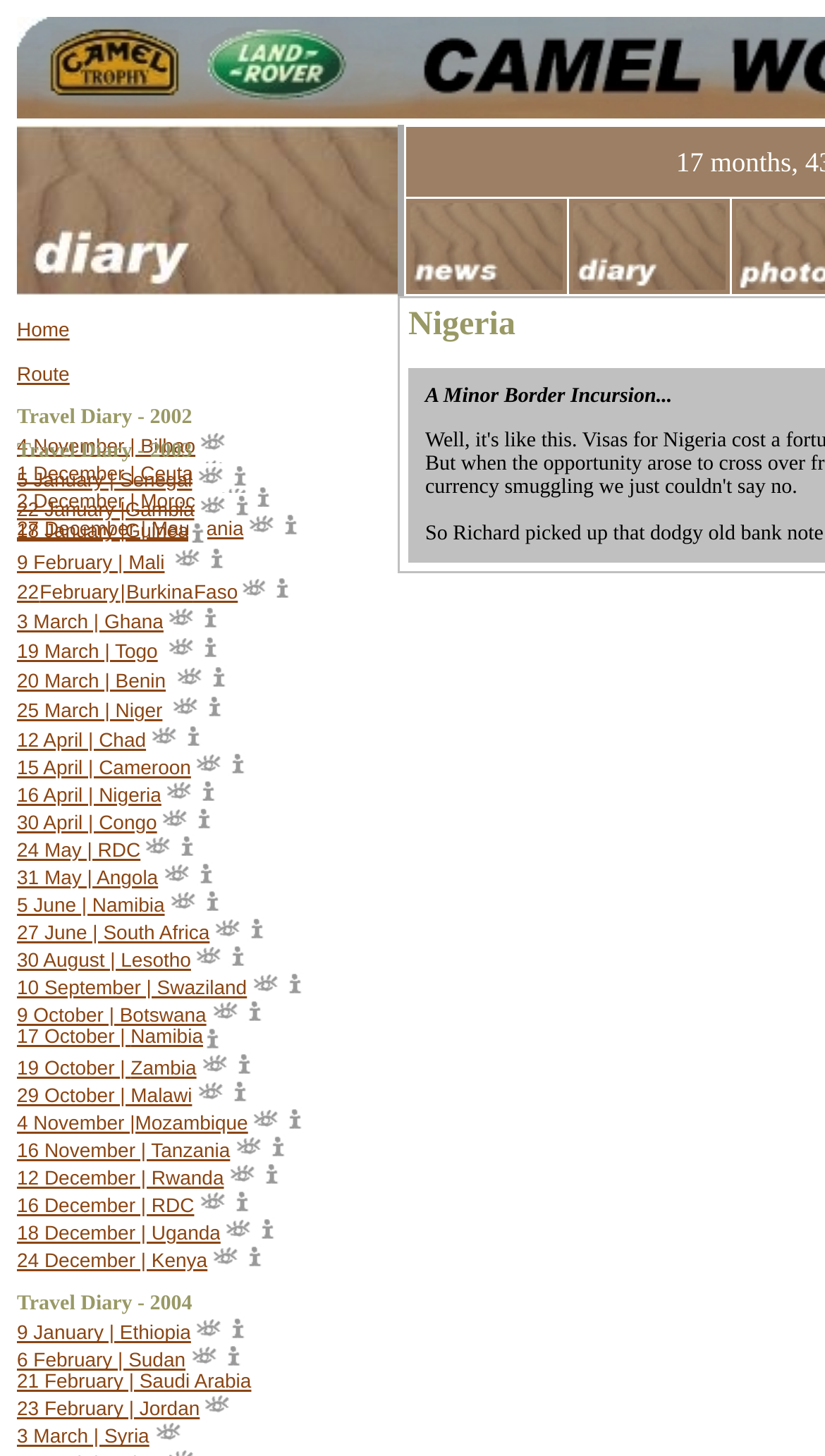Please find the bounding box coordinates of the element that you should click to achieve the following instruction: "See photos of 22 January in Gambia". The coordinates should be presented as four float numbers between 0 and 1: [left, top, right, bottom].

[0.235, 0.343, 0.282, 0.357]